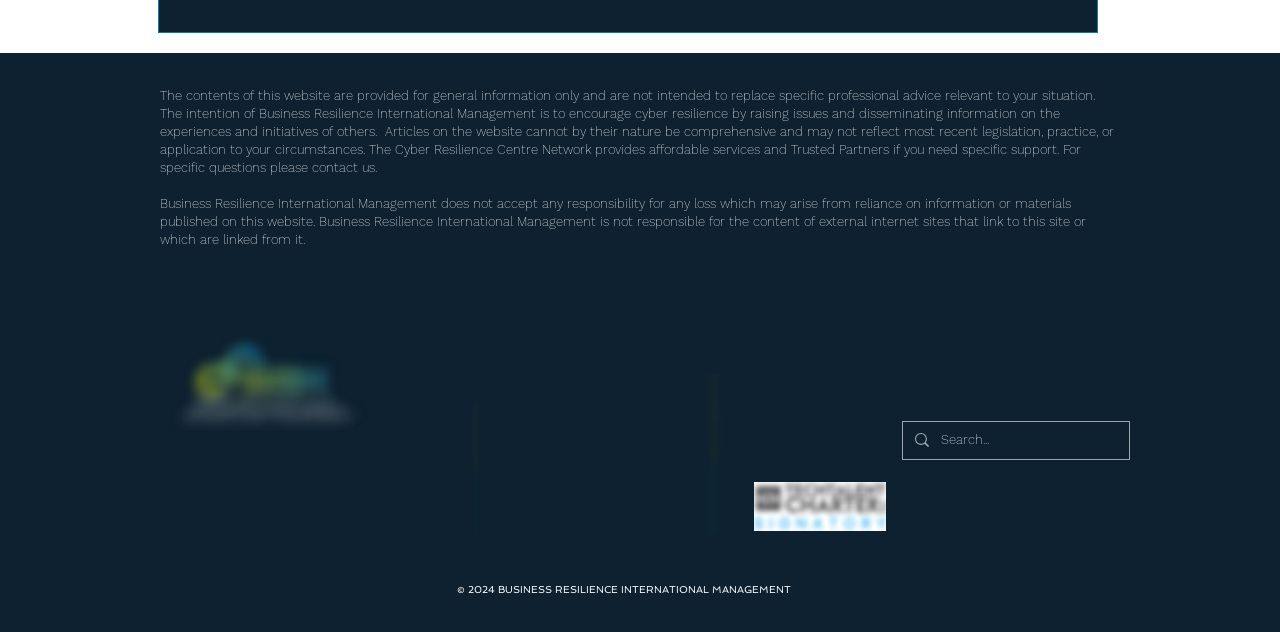Please identify the coordinates of the bounding box that should be clicked to fulfill this instruction: "Go to the Home page".

[0.386, 0.607, 0.414, 0.636]